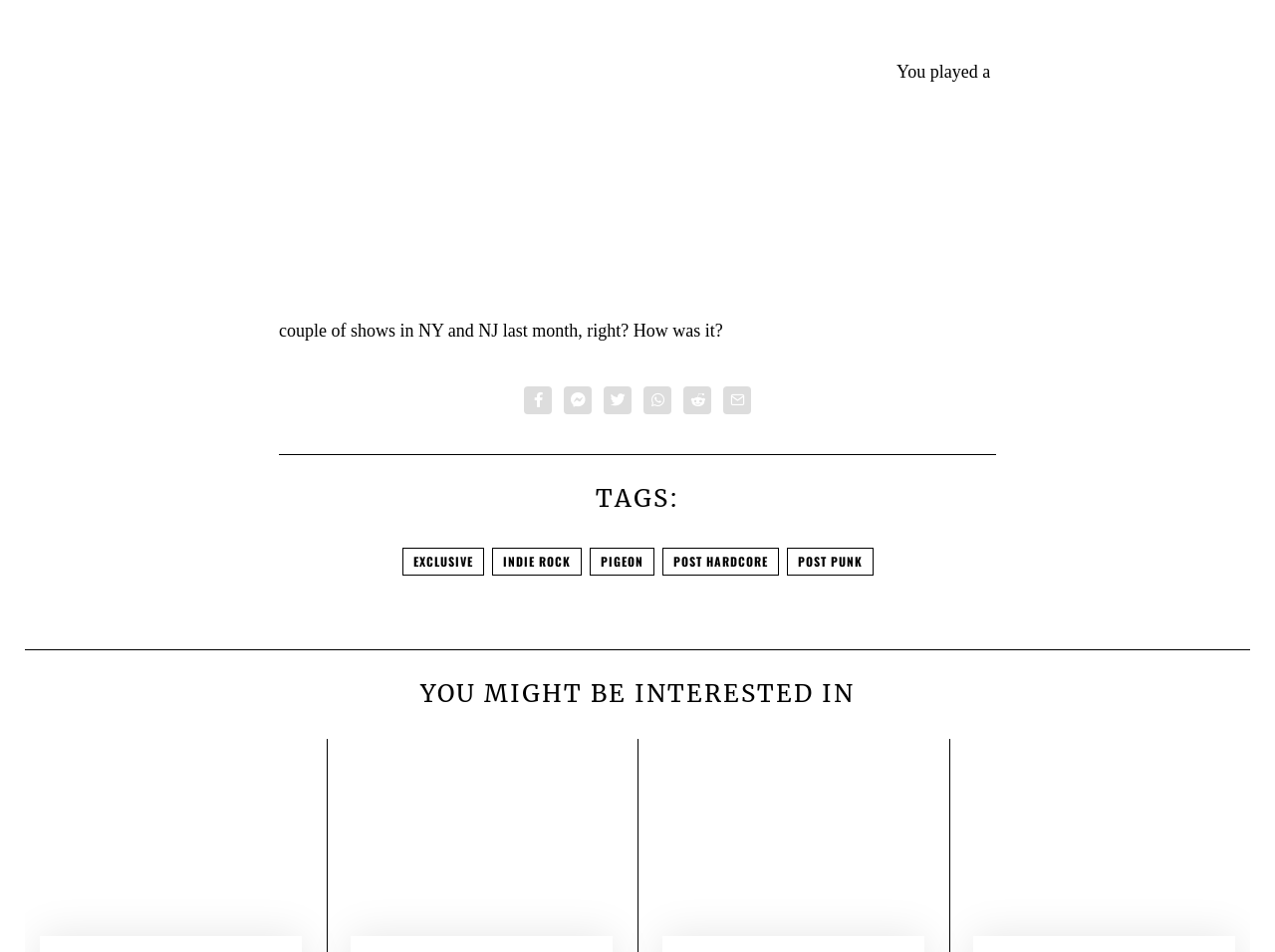Find the bounding box coordinates of the element to click in order to complete the given instruction: "Click the heart icon."

[0.411, 0.406, 0.433, 0.435]